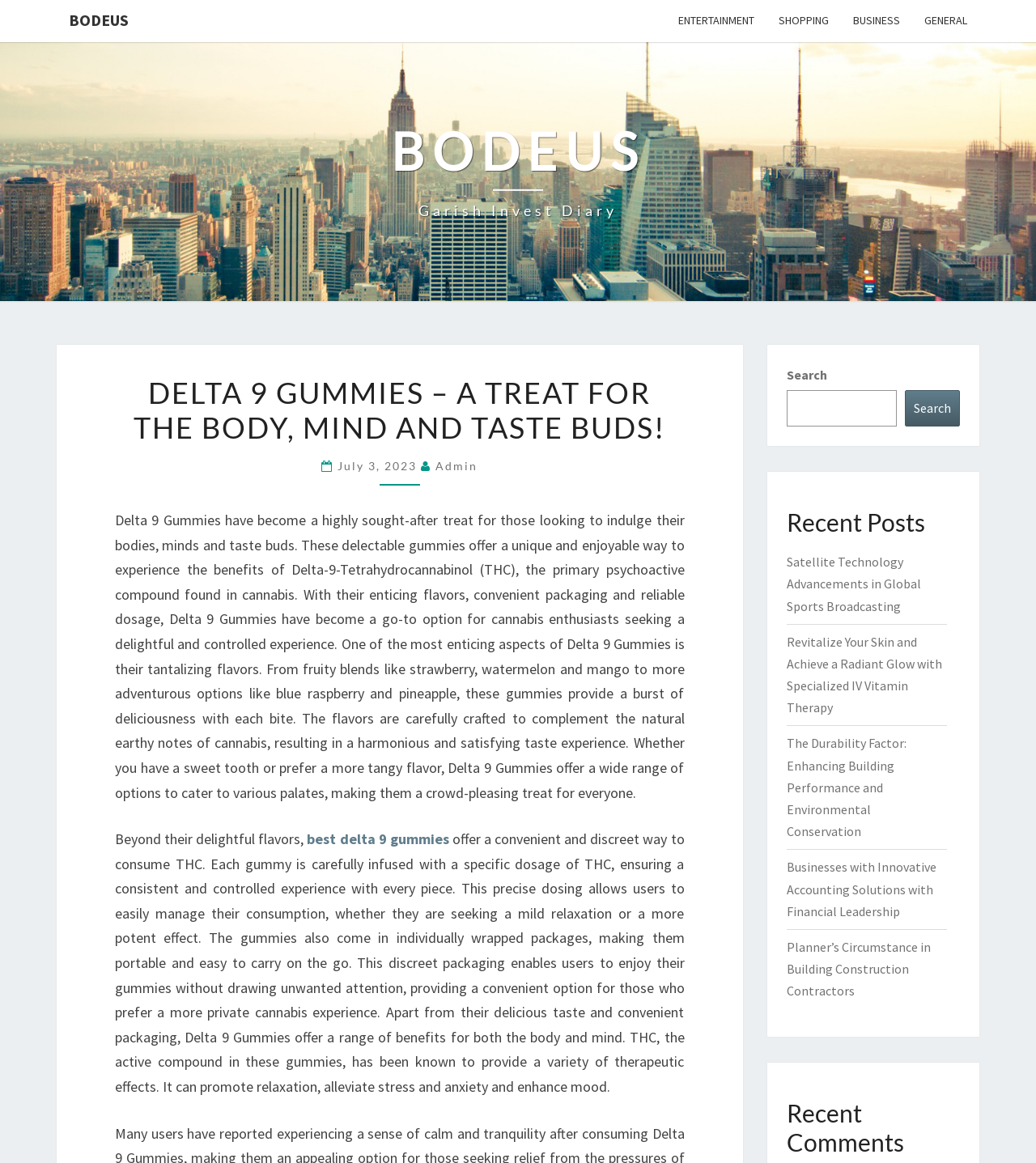Please find and report the bounding box coordinates of the element to click in order to perform the following action: "View article about Satellite Technology Advancements". The coordinates should be expressed as four float numbers between 0 and 1, in the format [left, top, right, bottom].

[0.759, 0.476, 0.889, 0.528]